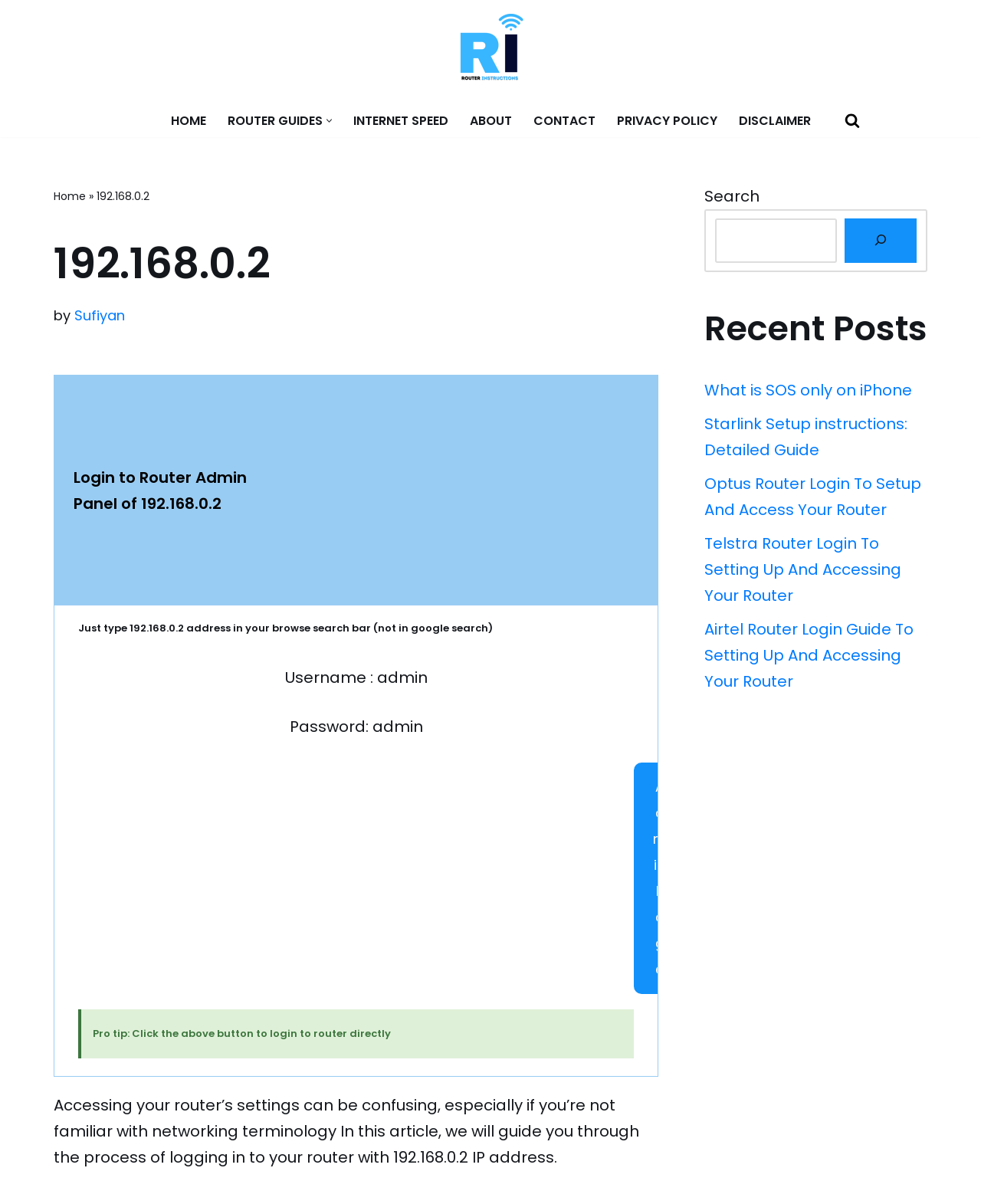Can you find the bounding box coordinates for the element that needs to be clicked to execute this instruction: "Read the 'Recent Posts'"? The coordinates should be given as four float numbers between 0 and 1, i.e., [left, top, right, bottom].

[0.718, 0.251, 0.945, 0.294]